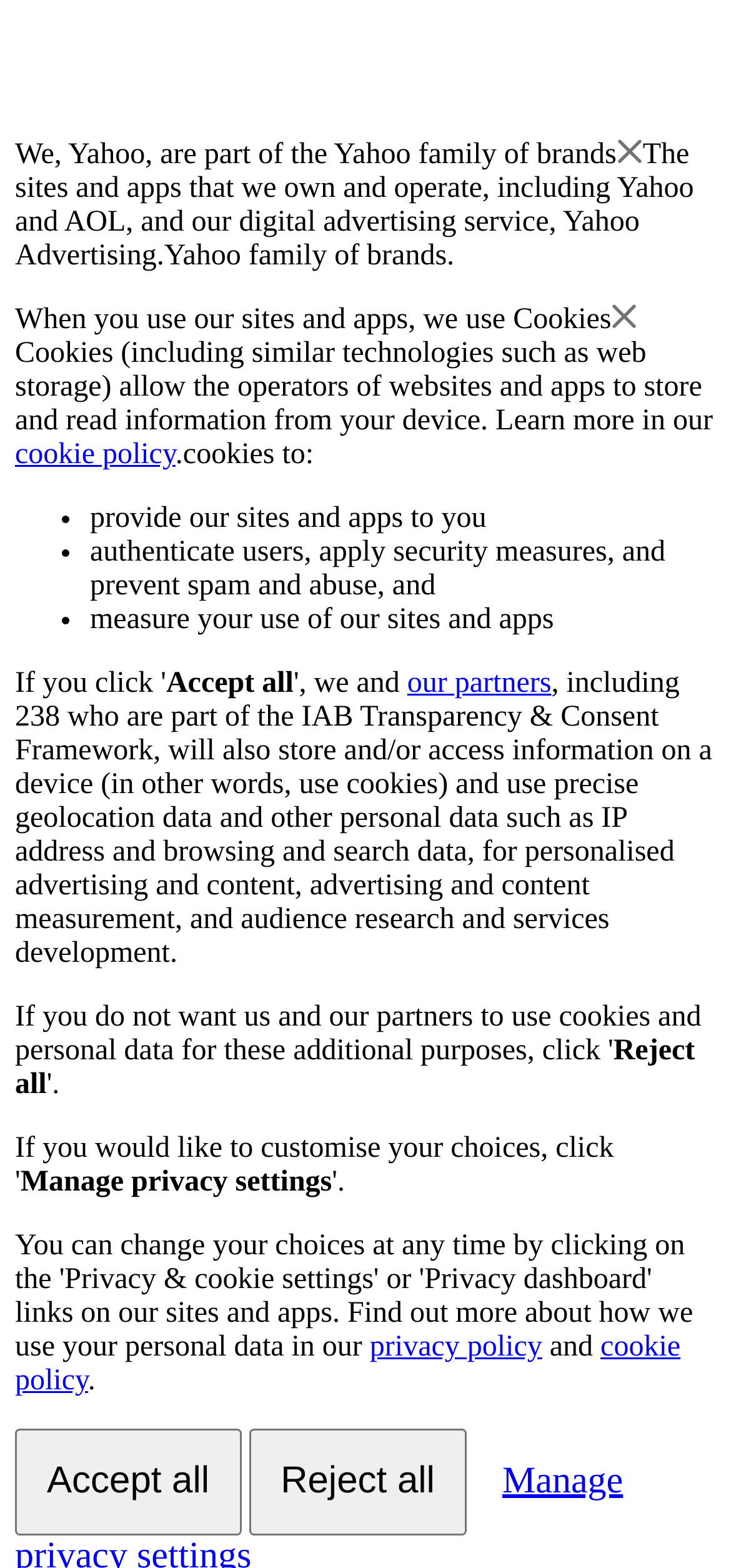Provide the bounding box coordinates of the HTML element this sentence describes: "cookie policy". The bounding box coordinates consist of four float numbers between 0 and 1, i.e., [left, top, right, bottom].

[0.021, 0.28, 0.24, 0.3]